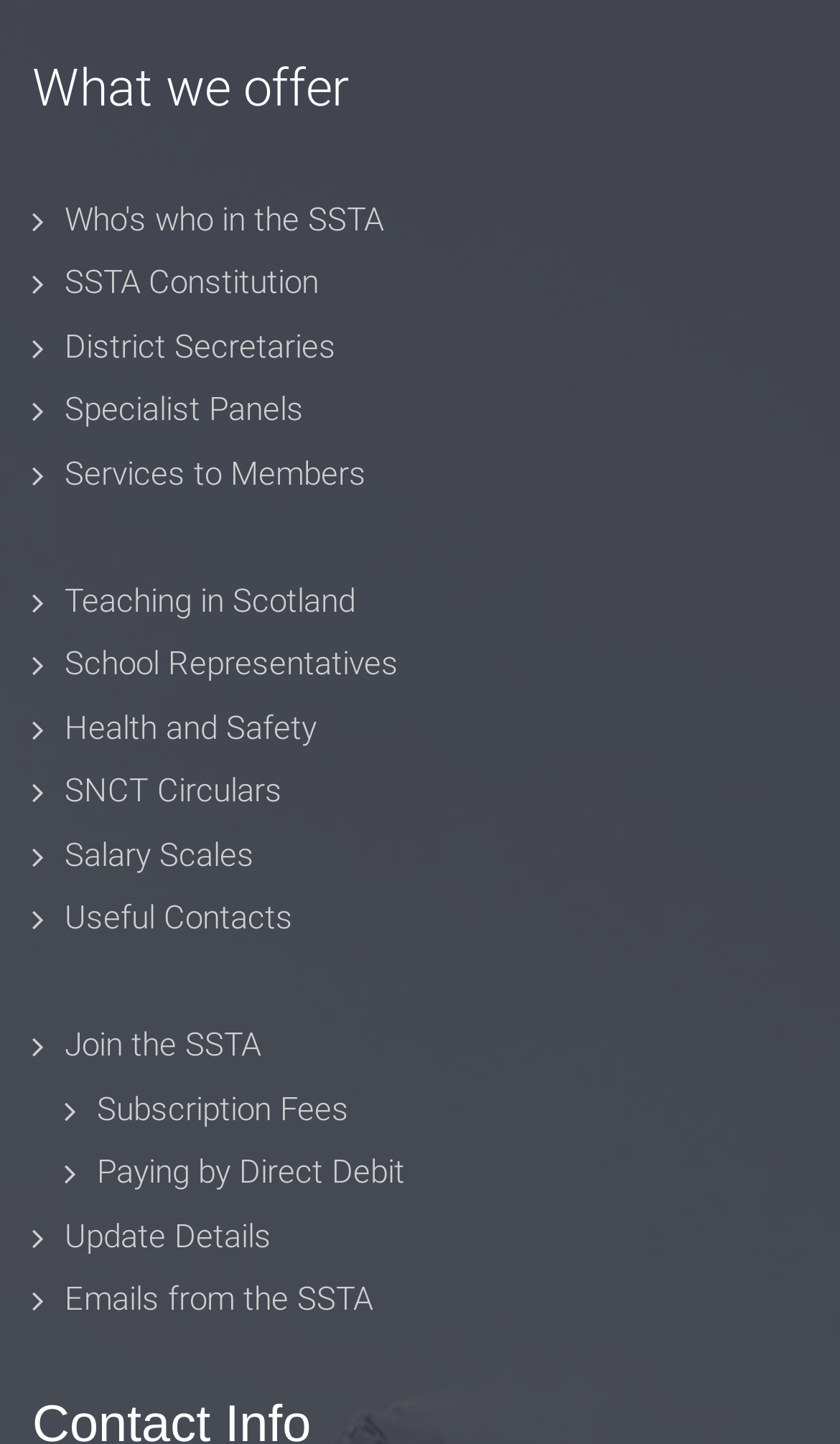How many links are available on the webpage?
Look at the screenshot and respond with a single word or phrase.

19